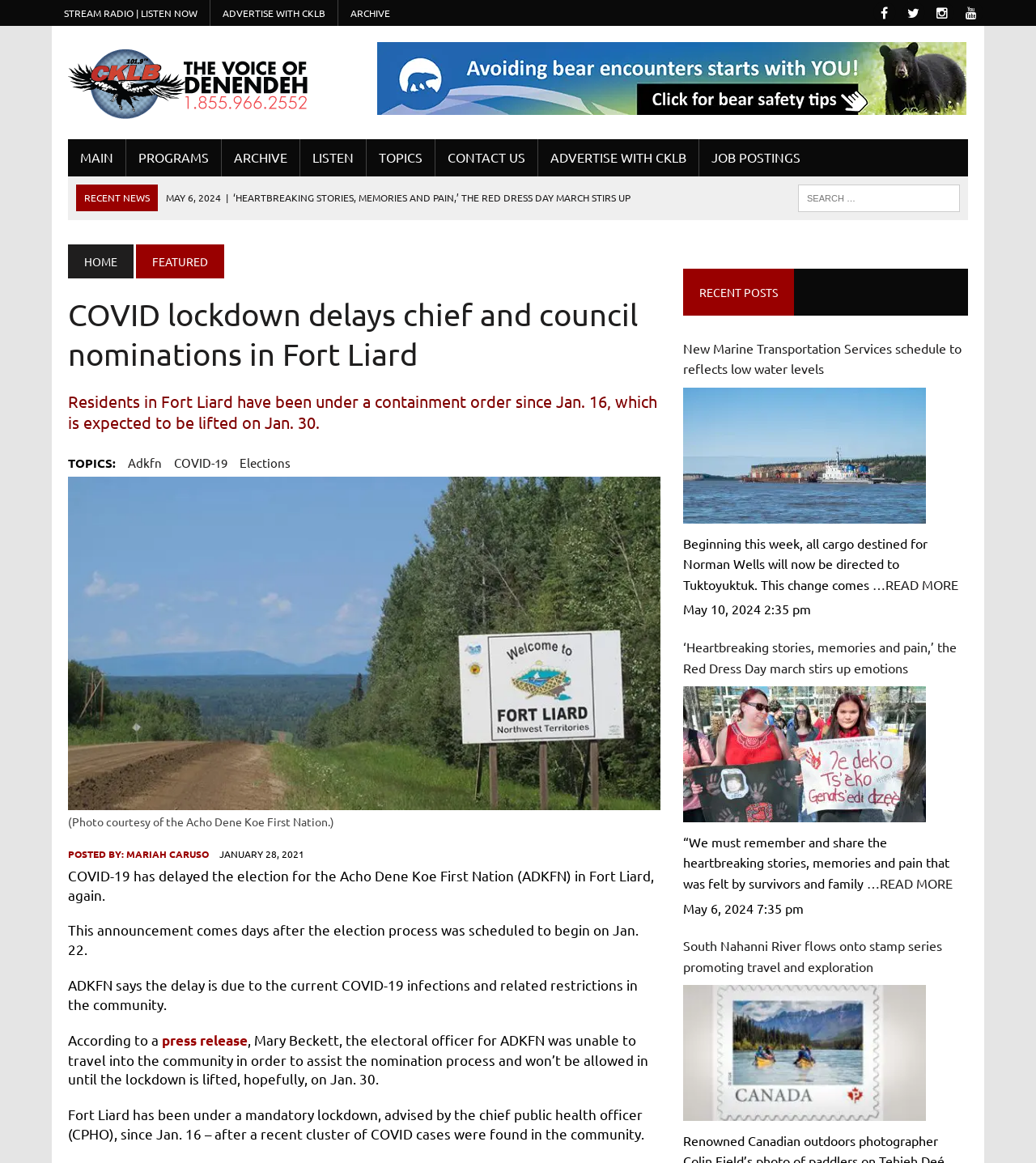What is the date of the main article?
Please craft a detailed and exhaustive response to the question.

I found the date of the main article at the bottom of the article, listed as 'JANUARY 28, 2021'.